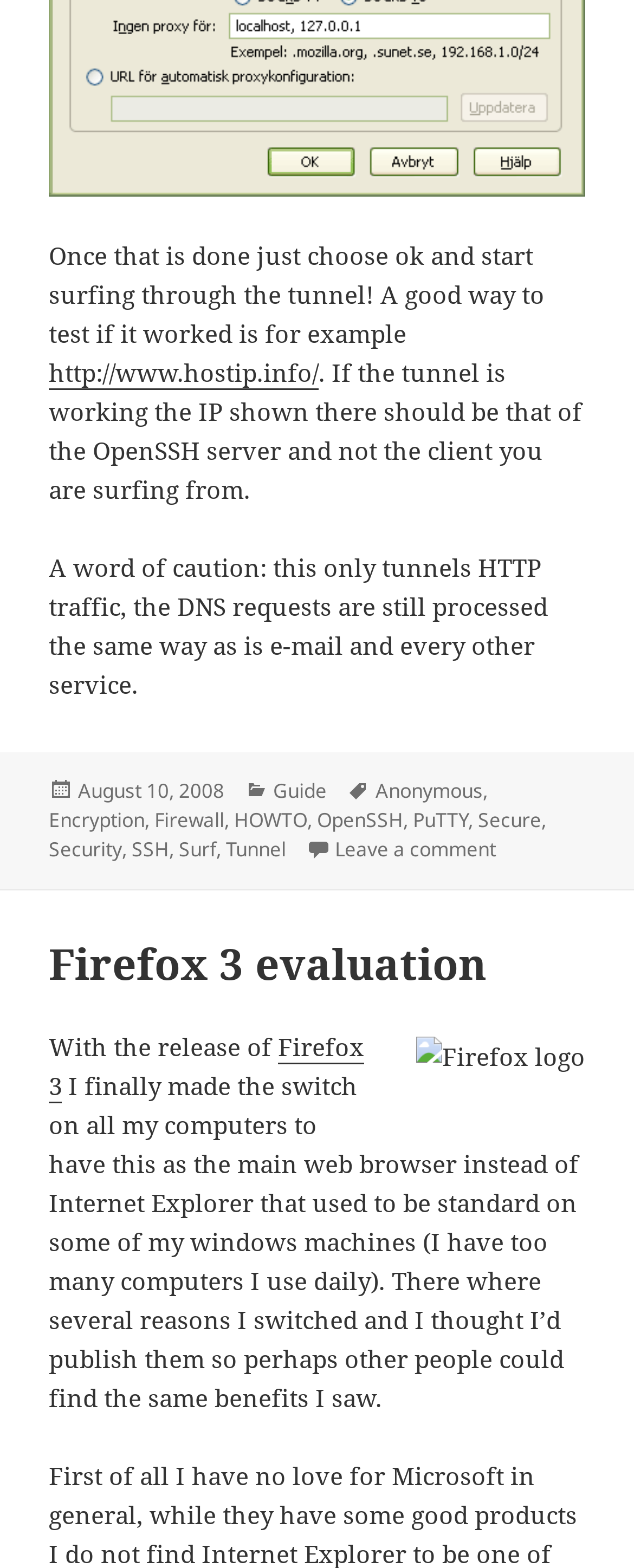Provide a short answer to the following question with just one word or phrase: What is the IP shown on the website?

OpenSSH server